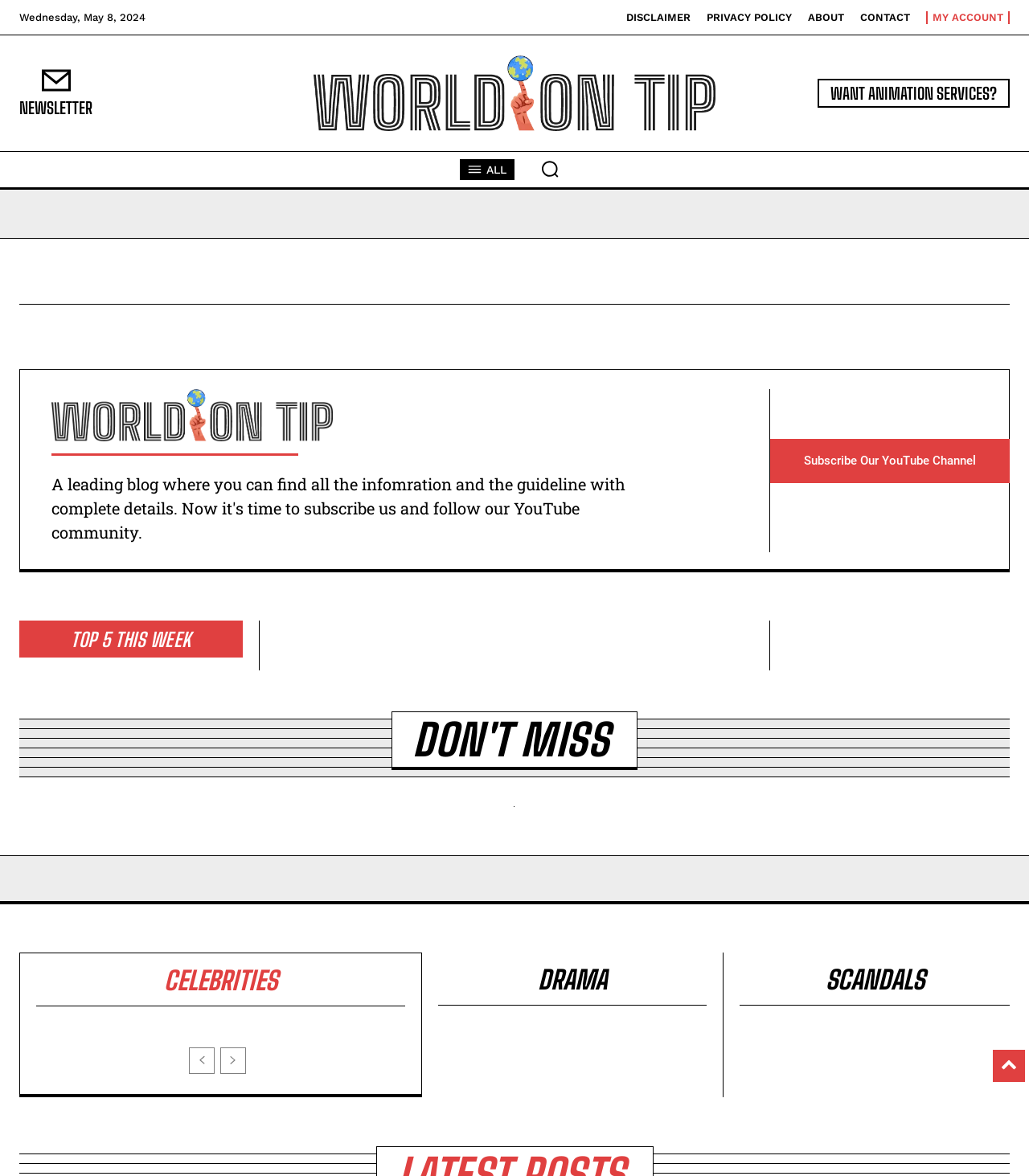Please locate the bounding box coordinates of the element that should be clicked to complete the given instruction: "Search".

[0.516, 0.127, 0.553, 0.16]